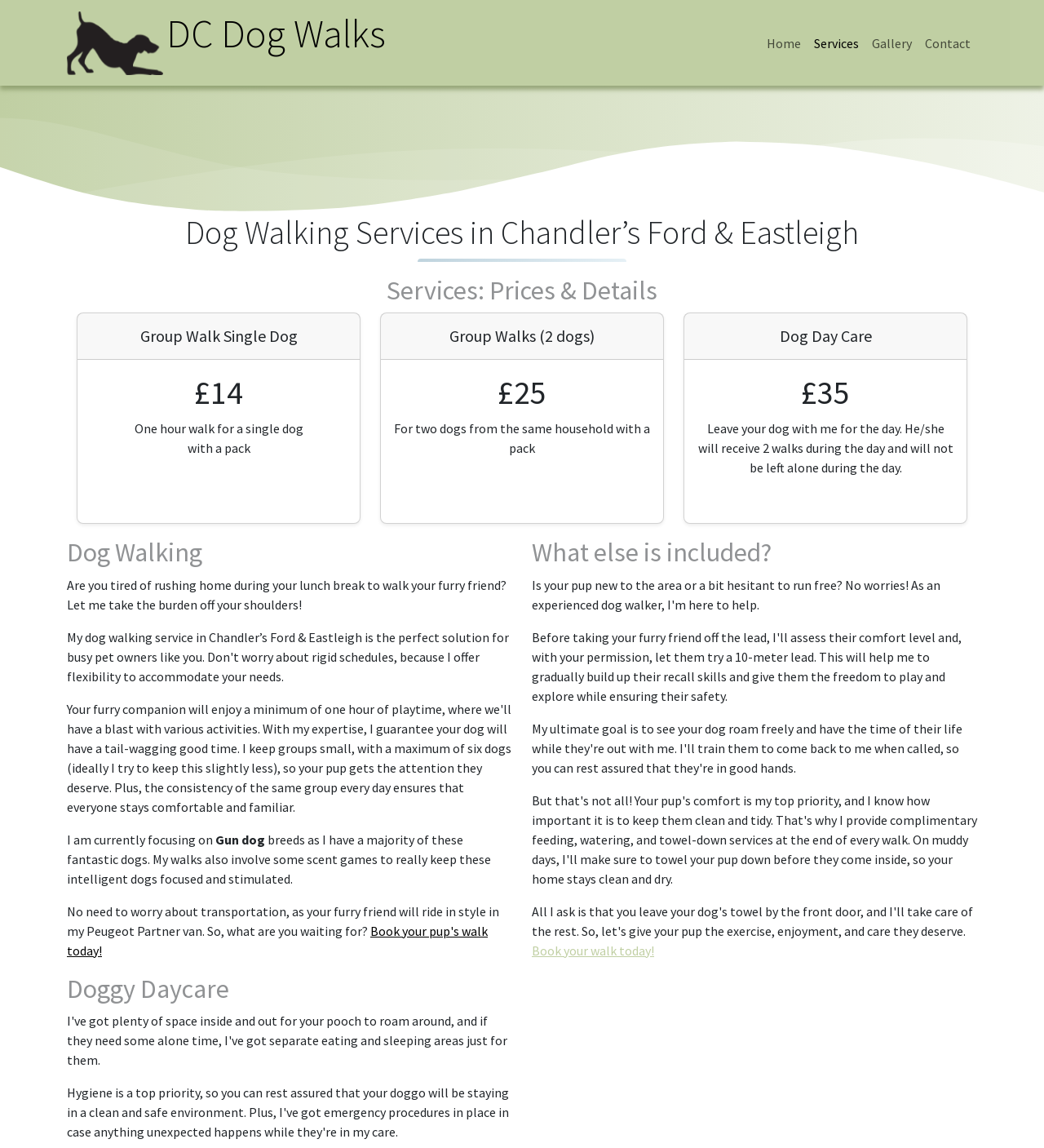Find the headline of the webpage and generate its text content.

Dog Walking Services in Chandler’s Ford & Eastleigh